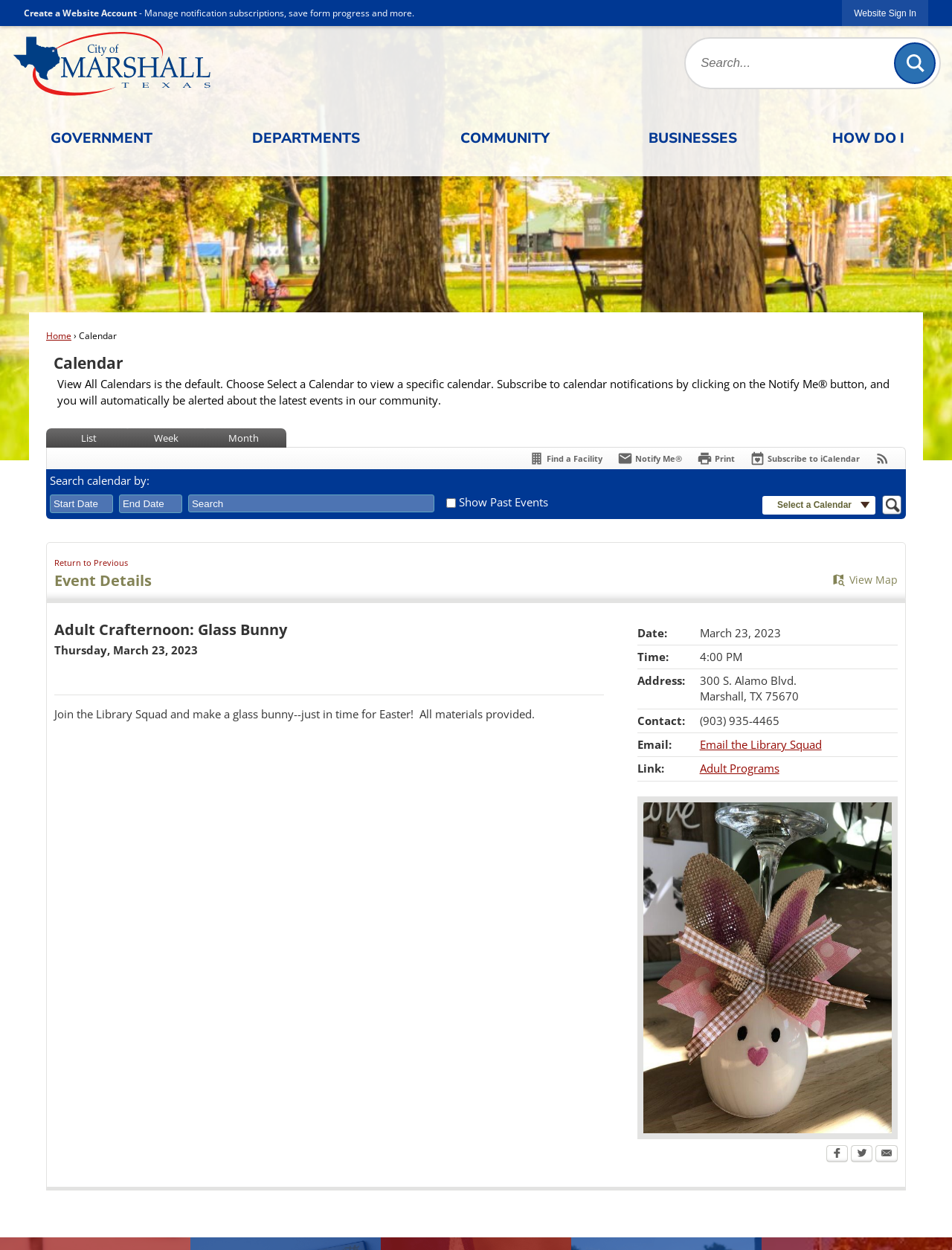Provide the bounding box coordinates for the area that should be clicked to complete the instruction: "View the 'Calendar'".

[0.056, 0.282, 0.952, 0.299]